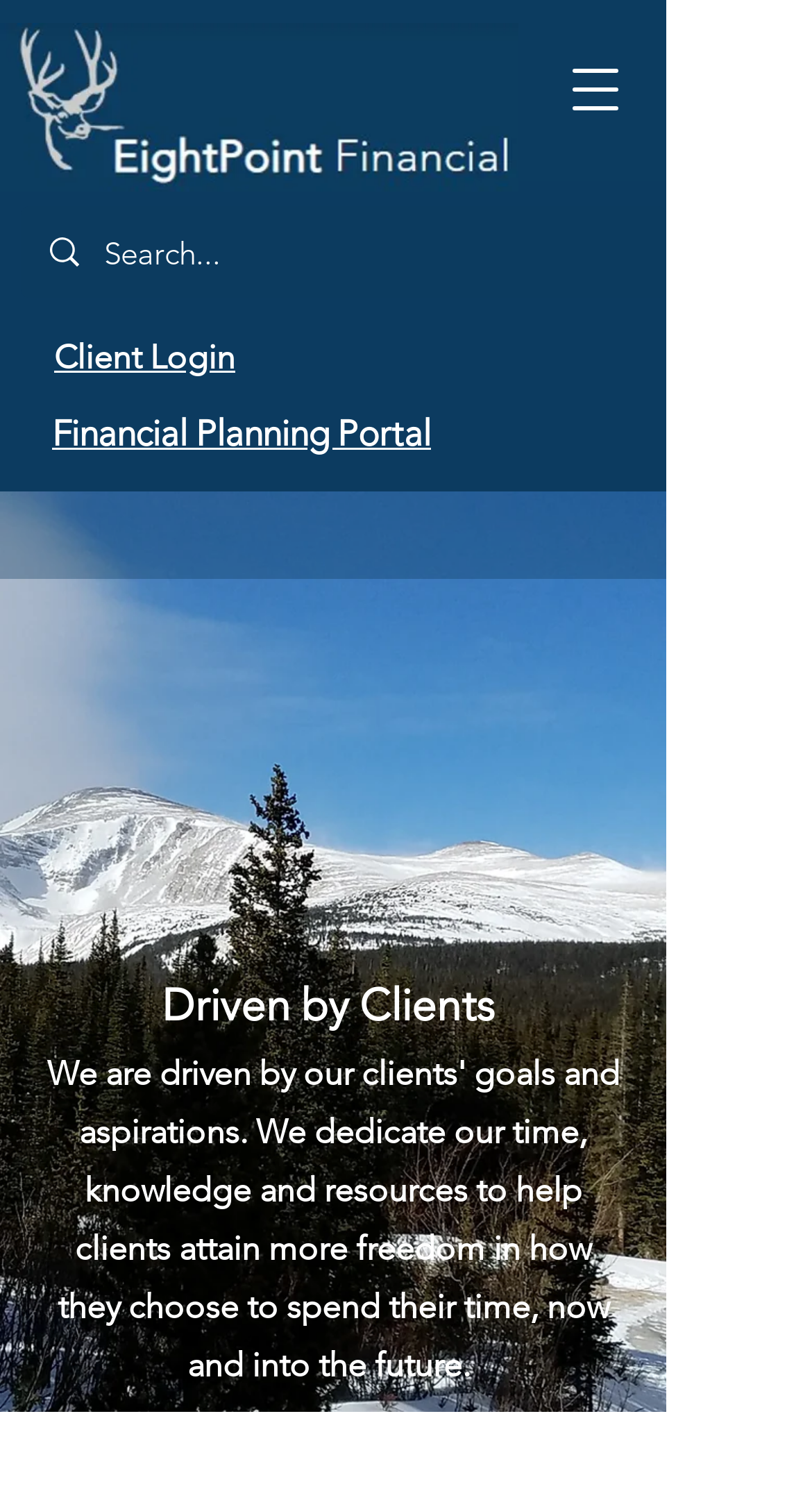Please answer the following question using a single word or phrase: 
What is the purpose of the button on the top-right corner?

Open navigation menu